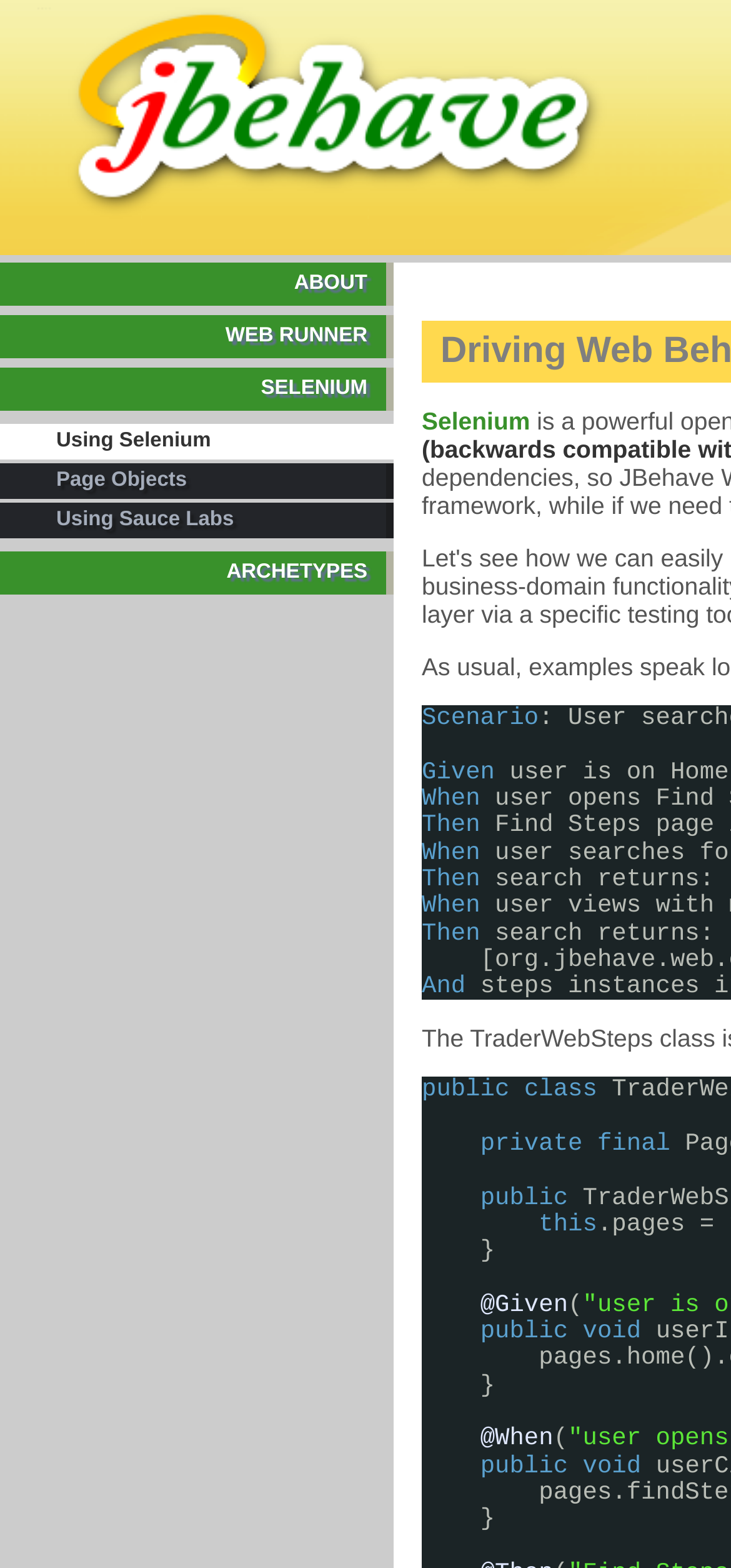Specify the bounding box coordinates of the area that needs to be clicked to achieve the following instruction: "click ABOUT".

[0.0, 0.167, 0.538, 0.195]